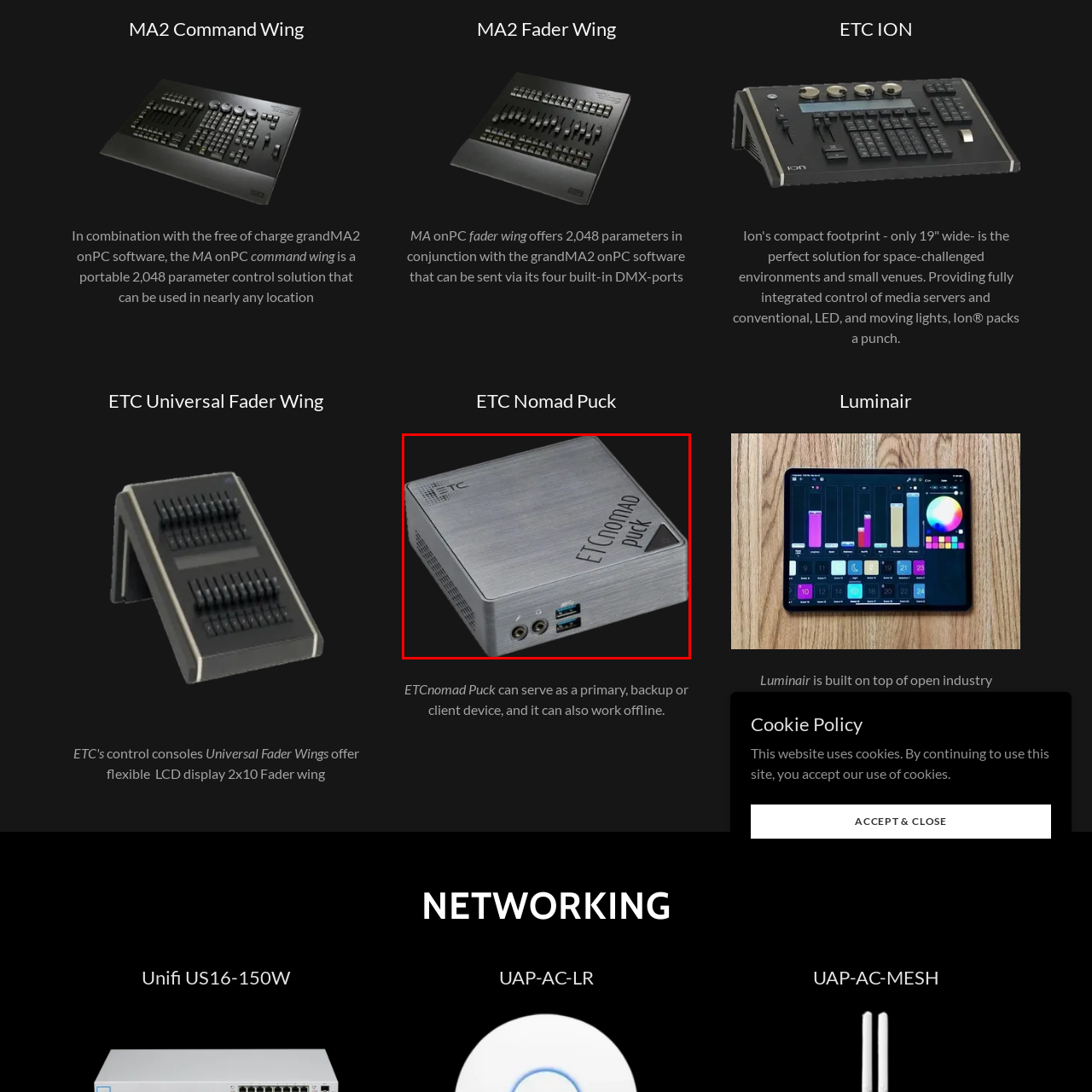Refer to the image marked by the red boundary and provide a single word or phrase in response to the question:
Can the ETCnomad Puck operate offline?

Yes